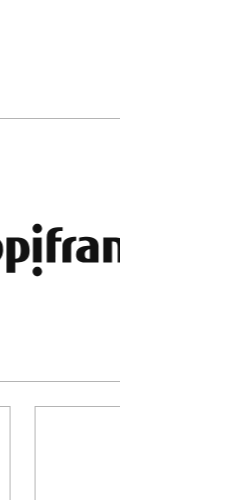What is the overall aesthetic of the design?
Respond with a short answer, either a single word or a phrase, based on the image.

clean and professional